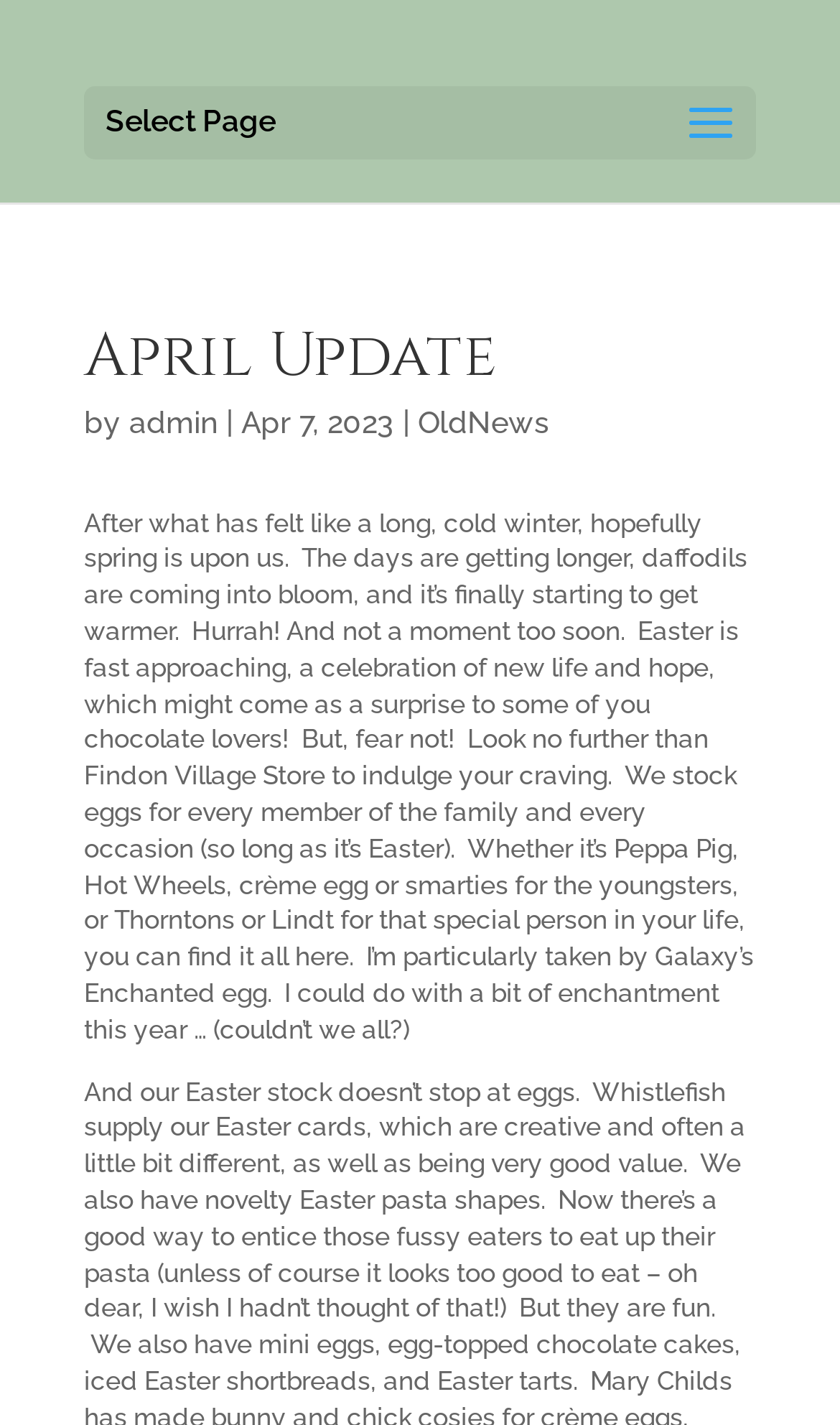What type of eggs are available at Findon Village Store?
Please provide a detailed answer to the question.

According to the text, Findon Village Store stocks eggs for every member of the family and every occasion, including Peppa Pig, Hot Wheels, crème egg, smarties, Thorntons, and Lindt, among others.